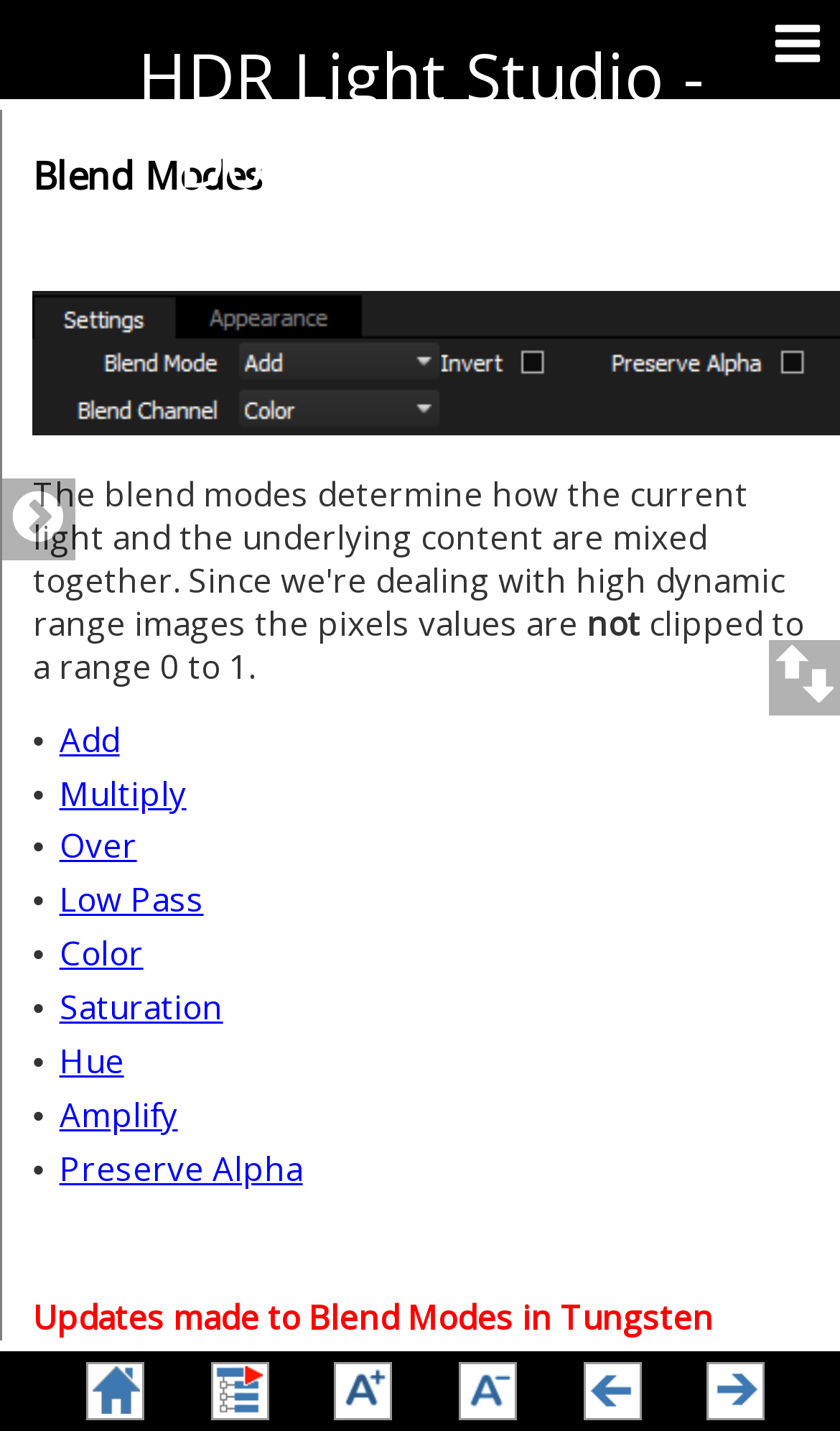Specify the bounding box coordinates for the region that must be clicked to perform the given instruction: "Click on Multiply".

[0.071, 0.538, 0.222, 0.569]